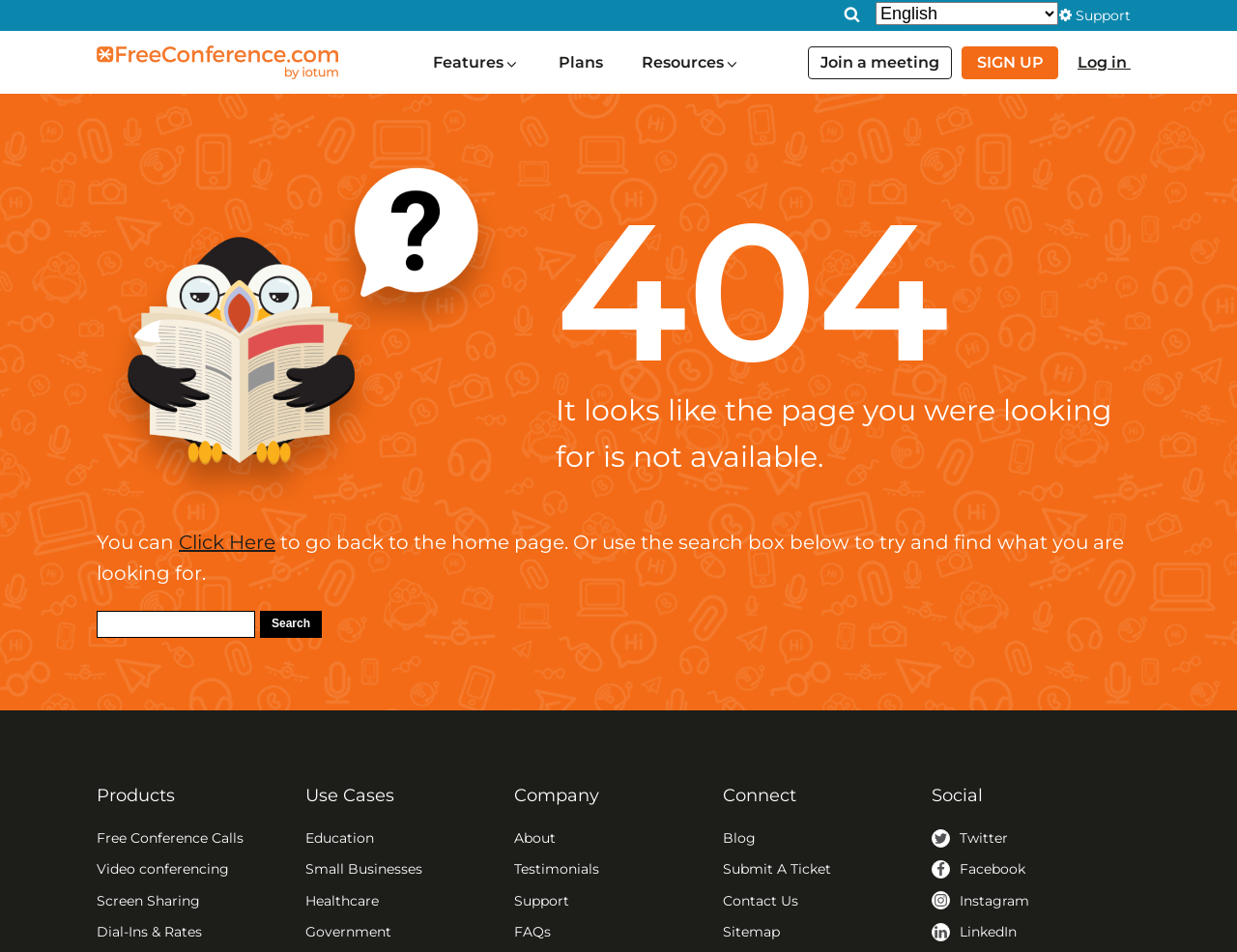From the element description Screen Sharing, predict the bounding box coordinates of the UI element. The coordinates must be specified in the format (top-left x, top-left y, bottom-right x, bottom-right y) and should be within the 0 to 1 range.

[0.078, 0.935, 0.162, 0.968]